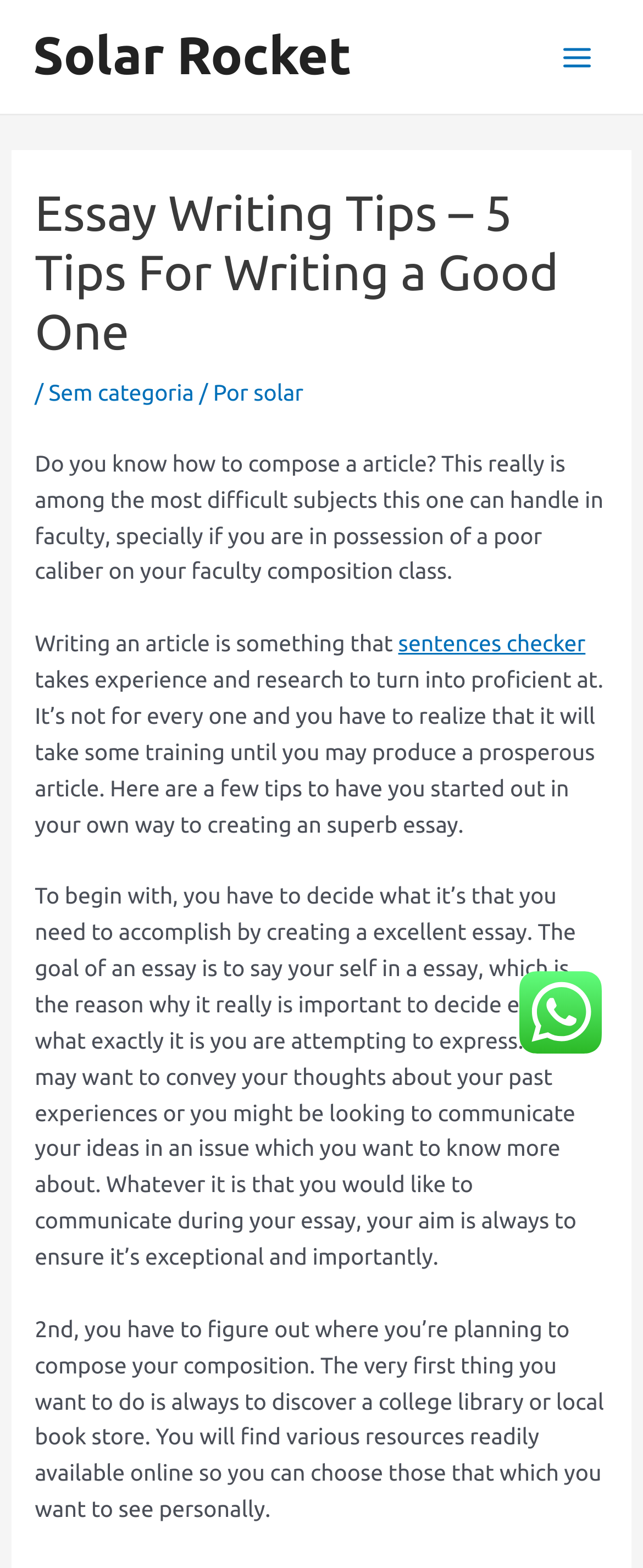Answer the following query with a single word or phrase:
What is the importance of deciding what to express in an essay?

To make it exceptional